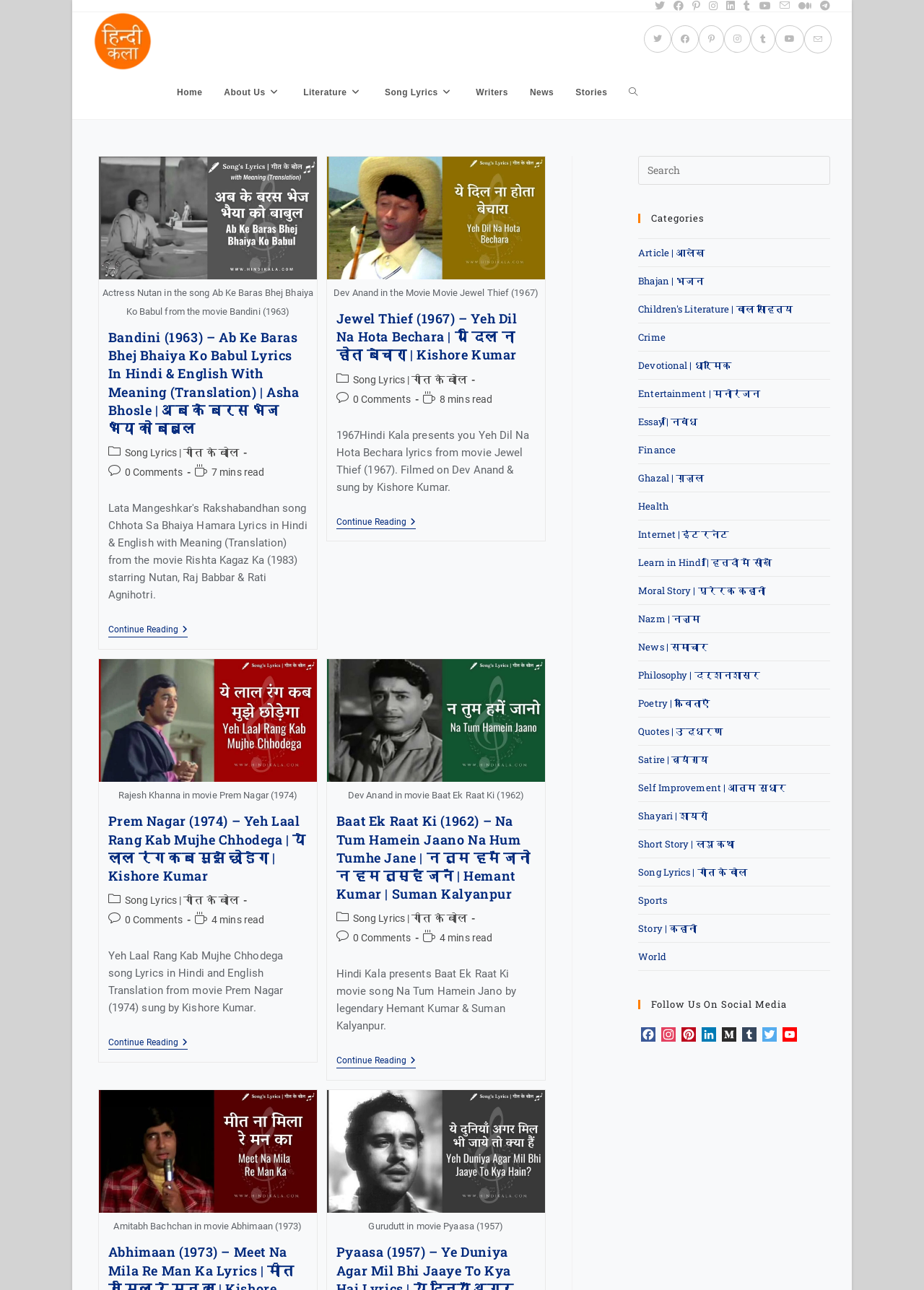How many minutes does it take to read the second article?
Based on the image, provide a one-word or brief-phrase response.

8